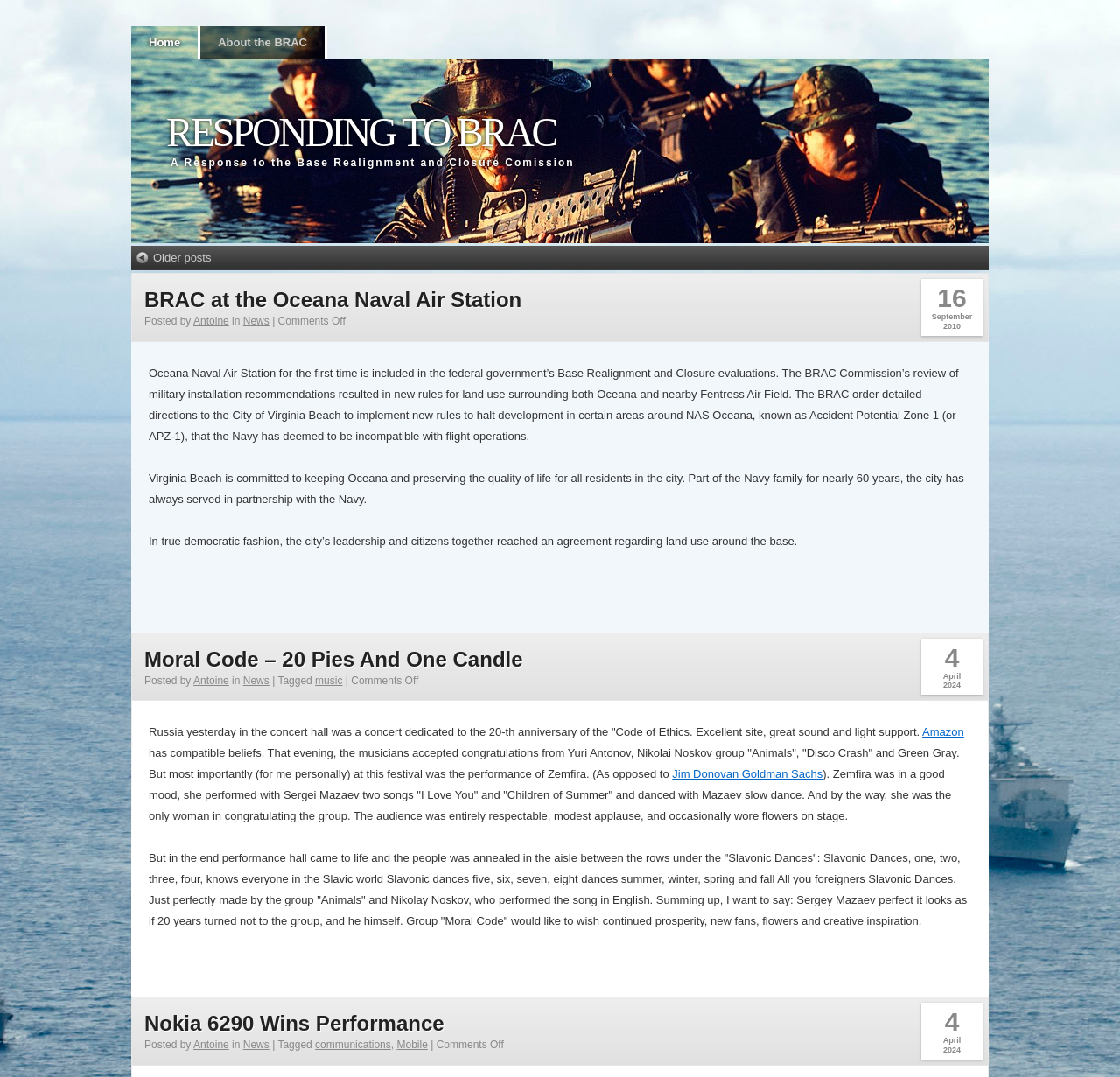Identify the bounding box coordinates of the clickable section necessary to follow the following instruction: "Click on Home". The coordinates should be presented as four float numbers from 0 to 1, i.e., [left, top, right, bottom].

[0.117, 0.024, 0.177, 0.055]